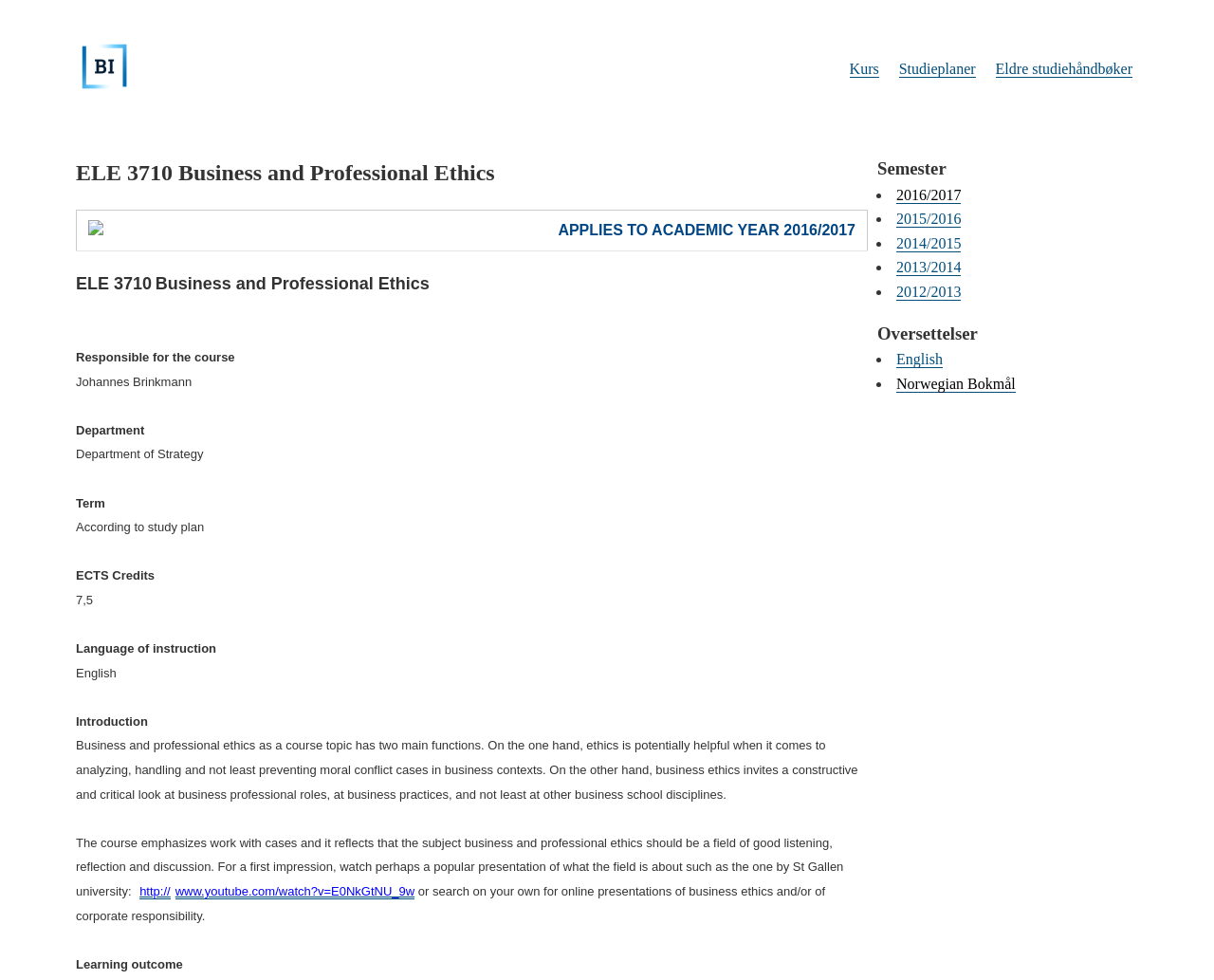Determine the bounding box coordinates for the area that should be clicked to carry out the following instruction: "Click on the link to Programmeinfo BI".

[0.066, 0.078, 0.105, 0.095]